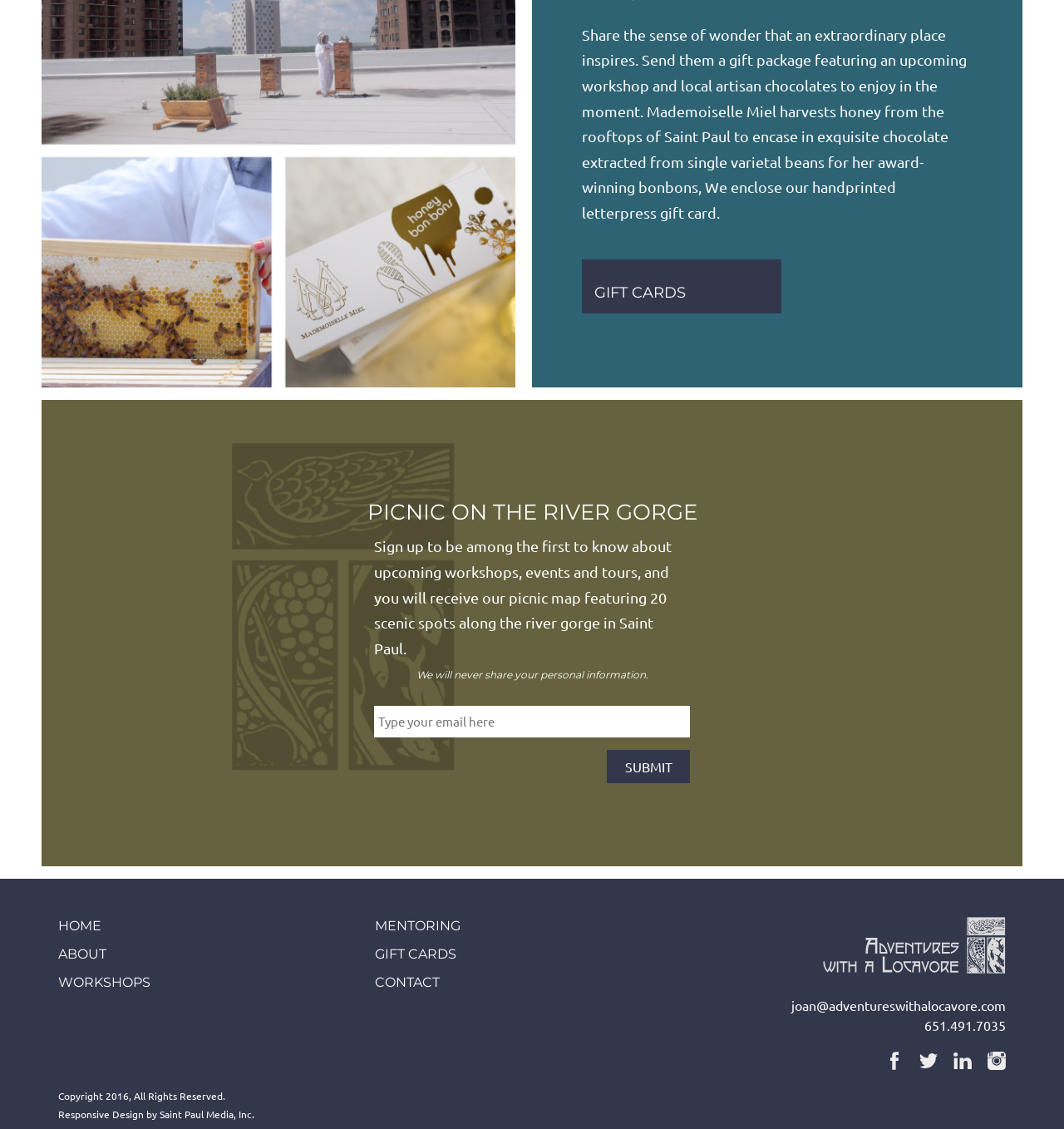Please provide a comprehensive response to the question below by analyzing the image: 
What is the phone number provided?

The StaticText element displays the phone number '651.491.7035', which is provided as a contact method.